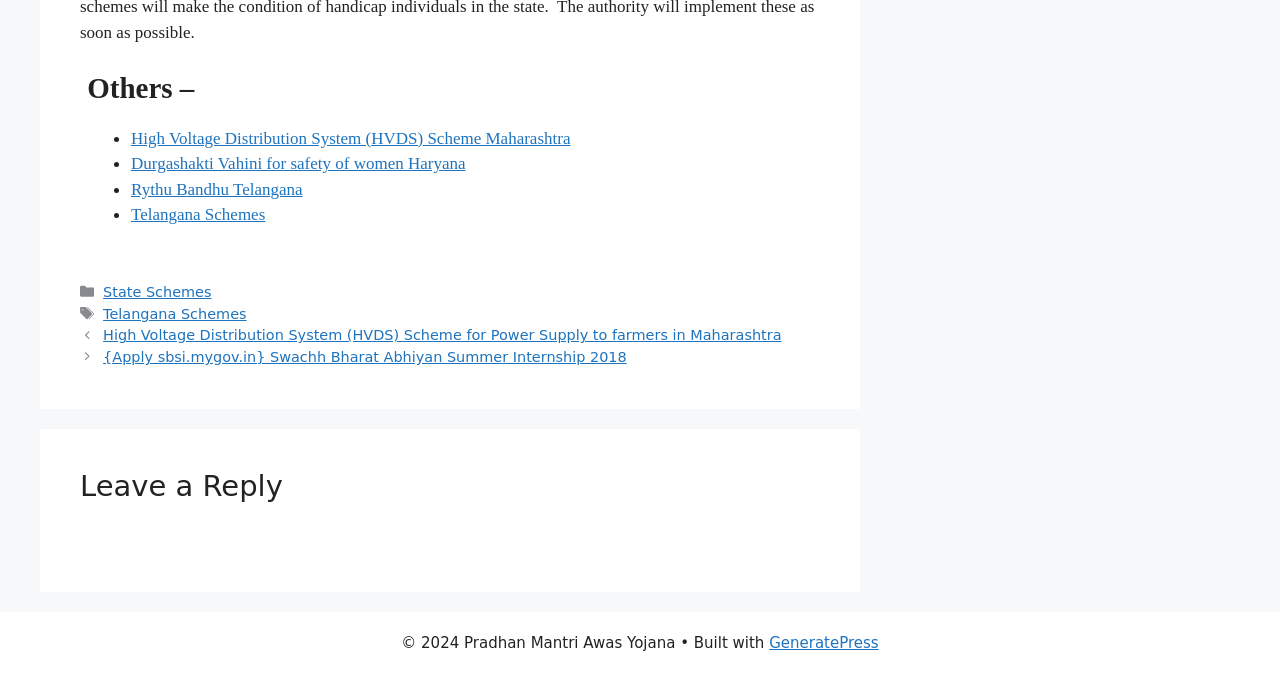Determine the bounding box coordinates for the element that should be clicked to follow this instruction: "Go to Telangana Schemes". The coordinates should be given as four float numbers between 0 and 1, in the format [left, top, right, bottom].

[0.102, 0.304, 0.207, 0.332]